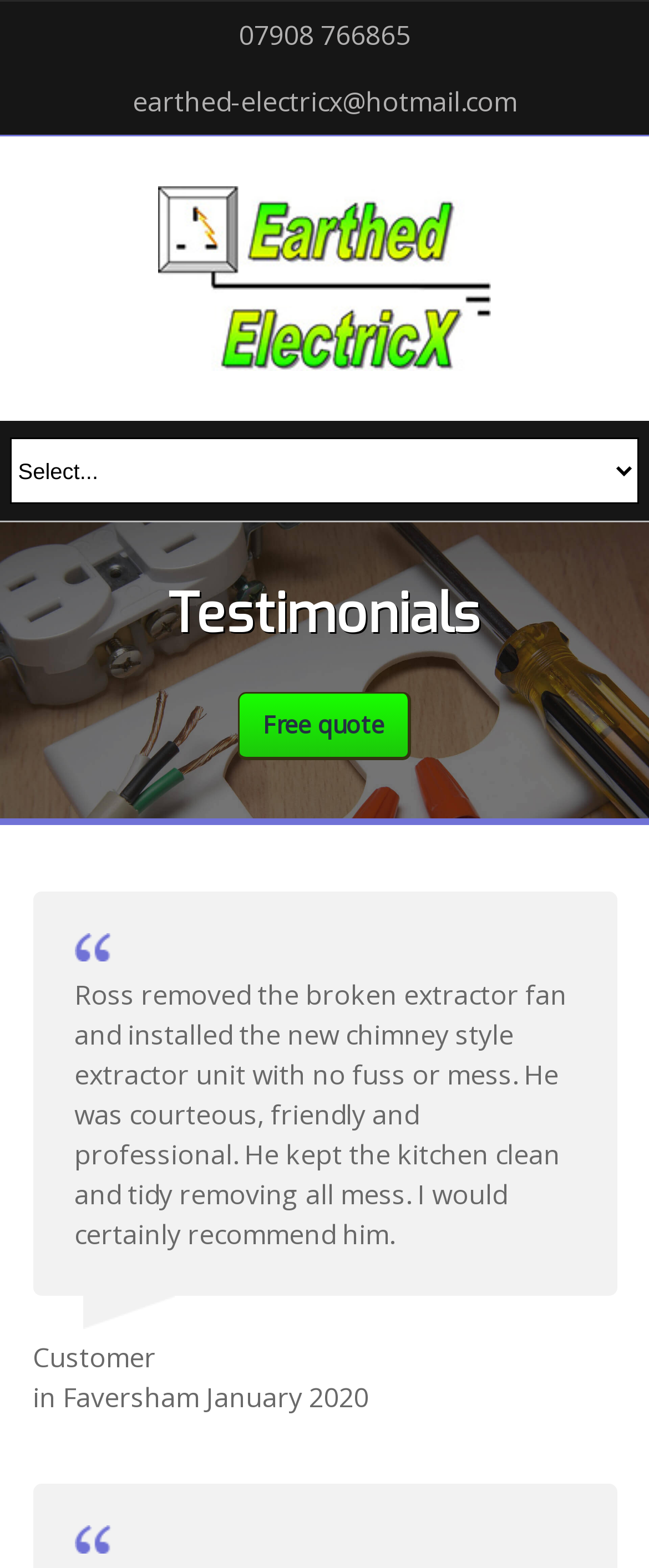Given the description of the UI element: "Free quote", predict the bounding box coordinates in the form of [left, top, right, bottom], with each value being a float between 0 and 1.

[0.366, 0.441, 0.634, 0.485]